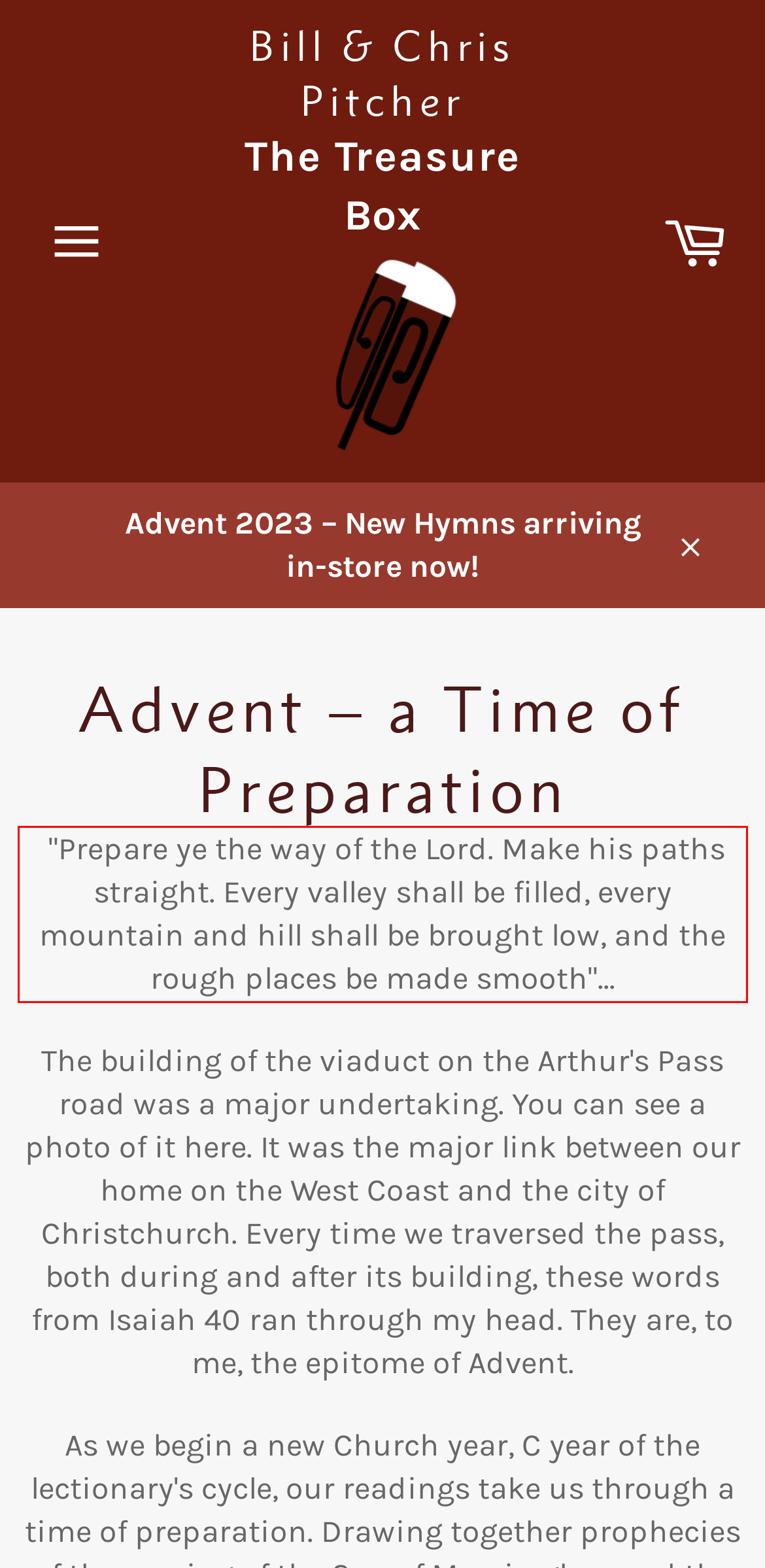Identify the text inside the red bounding box in the provided webpage screenshot and transcribe it.

"Prepare ye the way of the Lord. Make his paths straight. Every valley shall be filled, every mountain and hill shall be brought low, and the rough places be made smooth"...